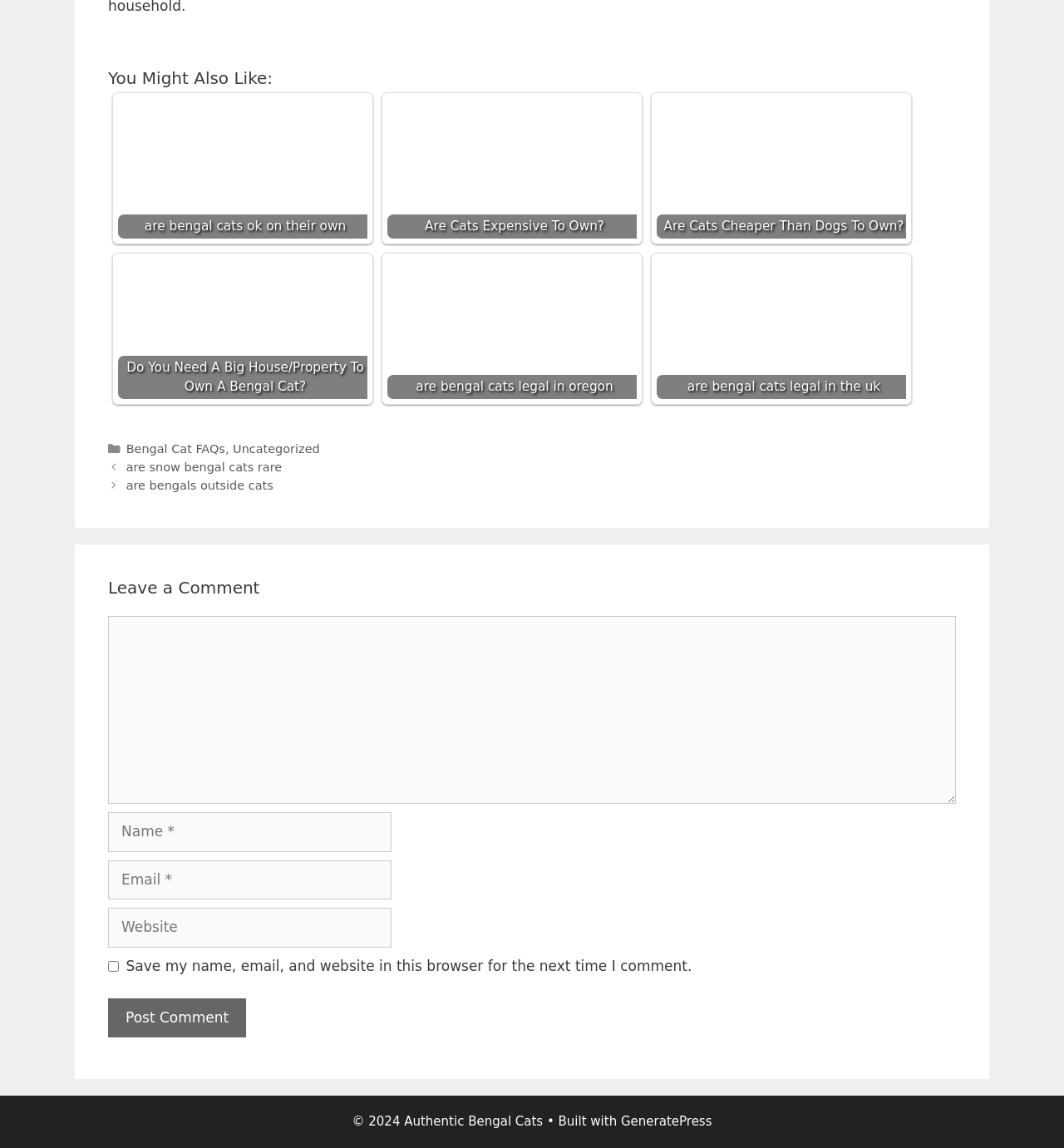Provide the bounding box coordinates of the section that needs to be clicked to accomplish the following instruction: "Click on 'Post Comment'."

[0.102, 0.87, 0.231, 0.904]